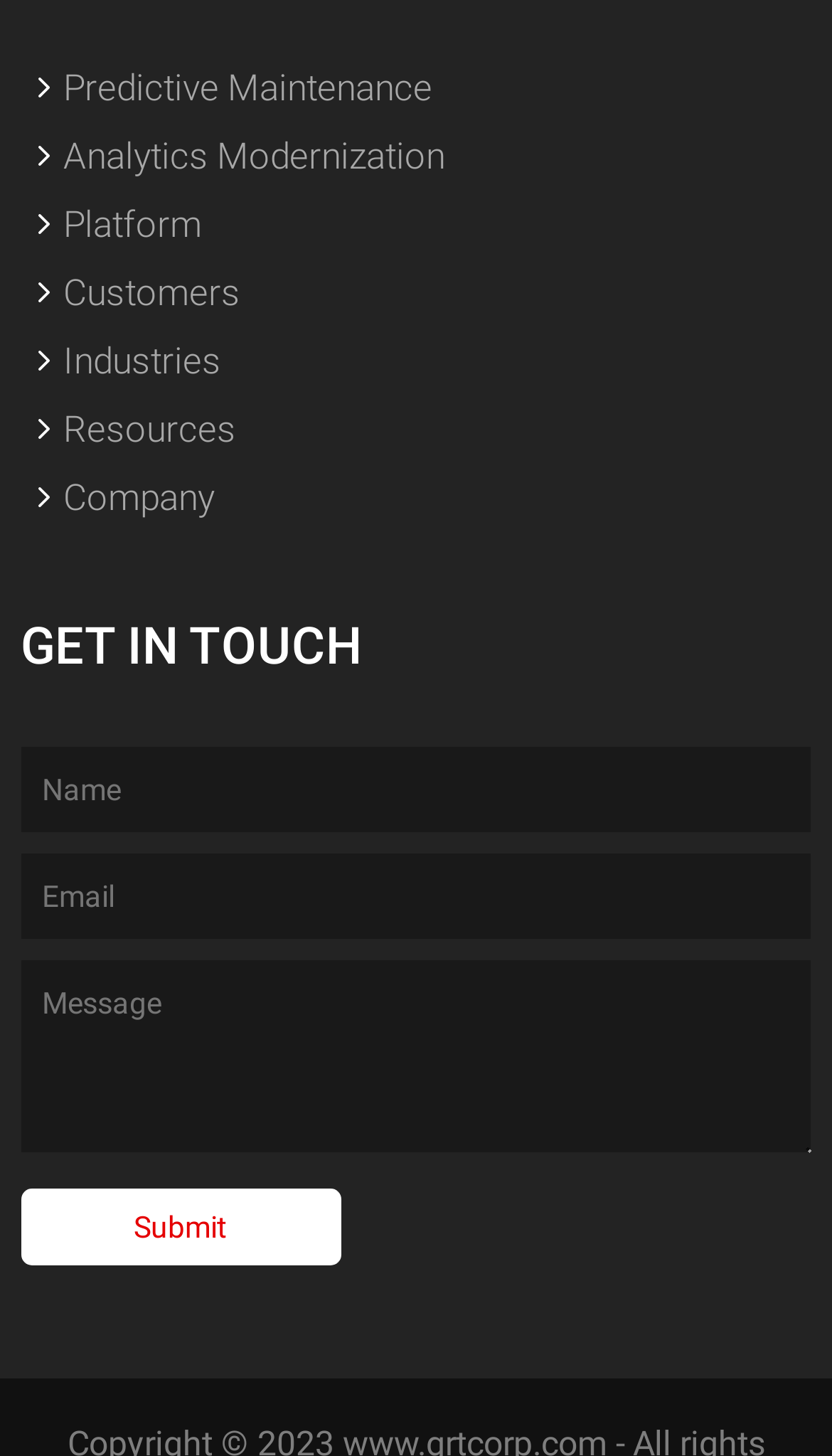Could you highlight the region that needs to be clicked to execute the instruction: "Click on Resources"?

[0.076, 0.28, 0.284, 0.31]